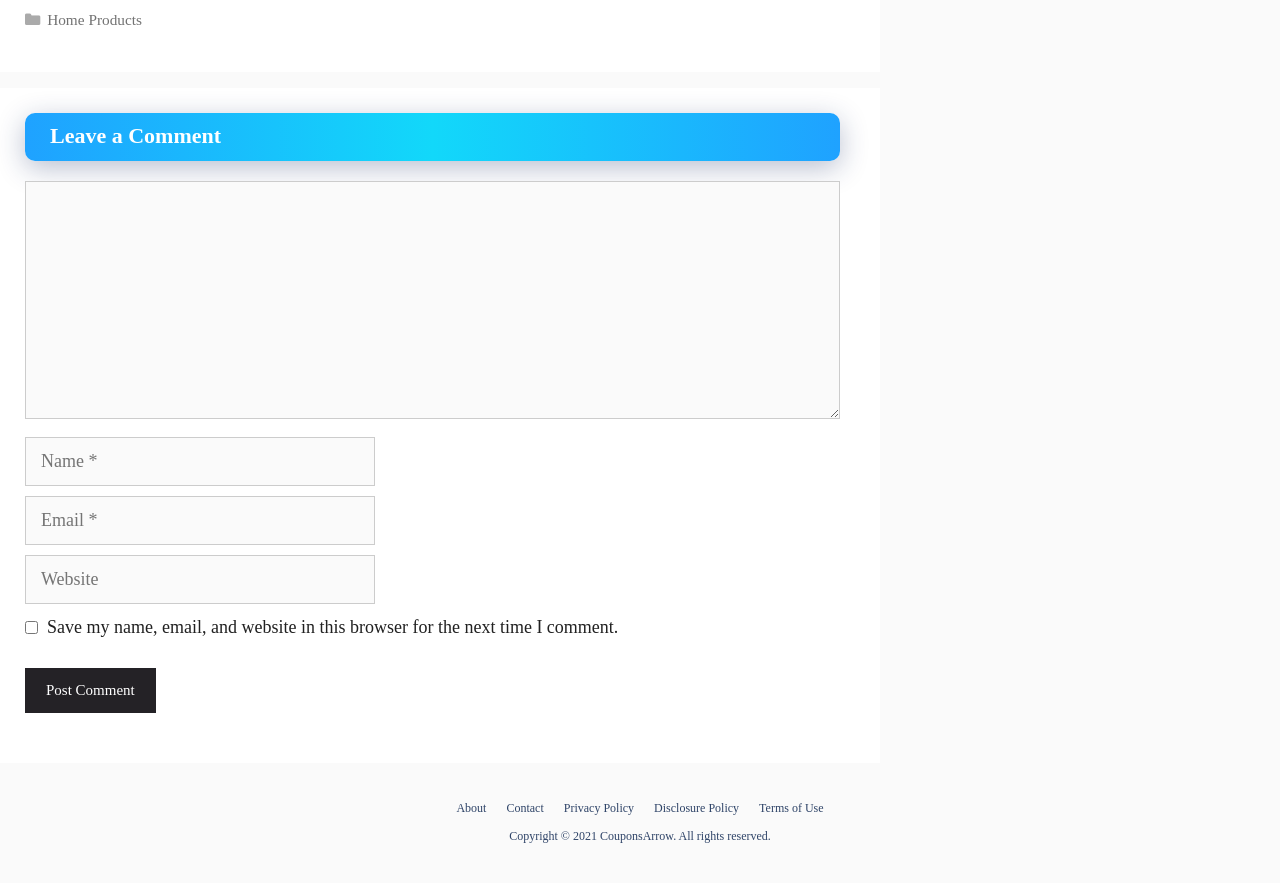Predict the bounding box coordinates for the UI element described as: "Privacy Policy". The coordinates should be four float numbers between 0 and 1, presented as [left, top, right, bottom].

[0.44, 0.907, 0.495, 0.923]